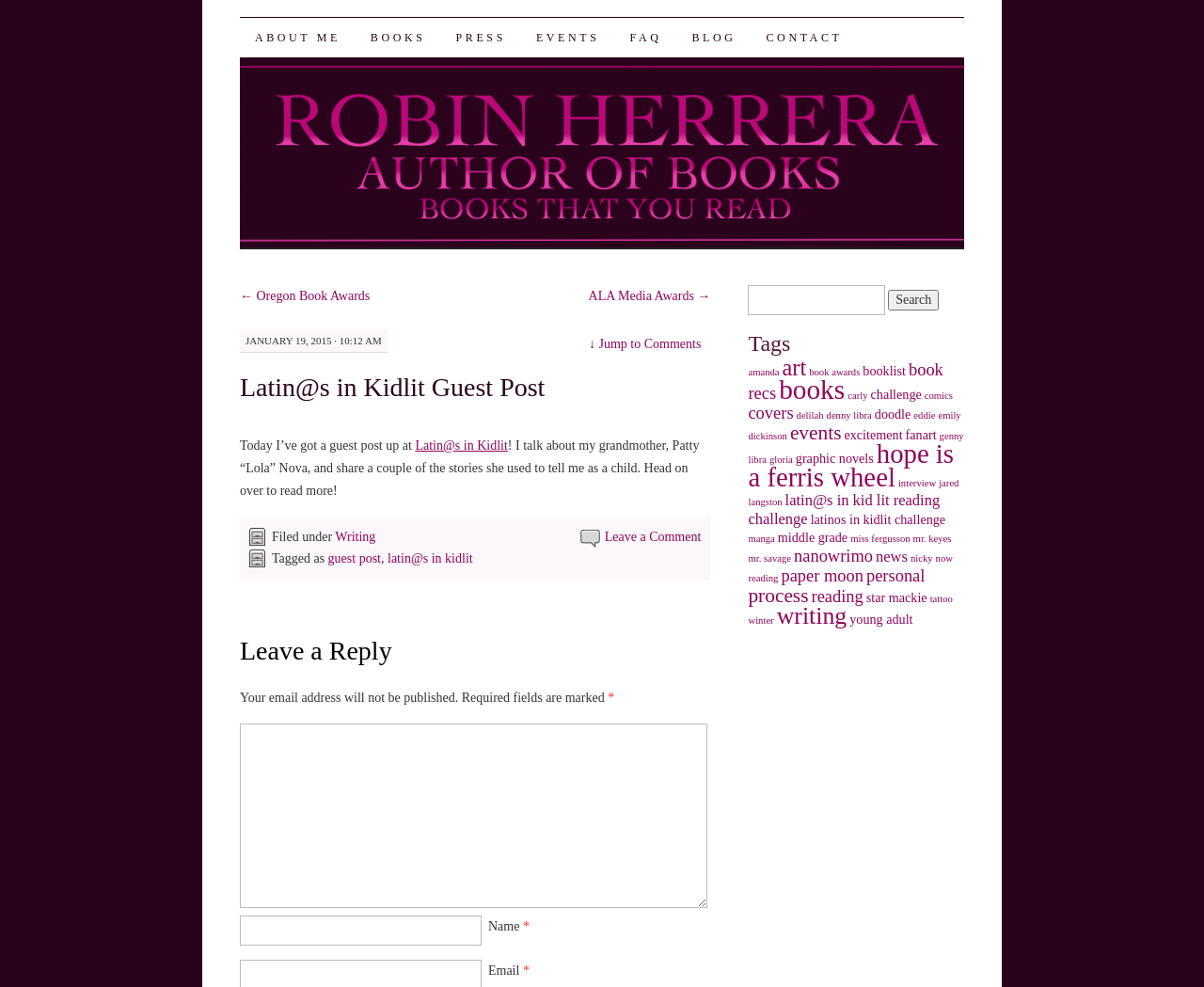Write an elaborate caption that captures the essence of the webpage.

This webpage is a blog post titled "Latin@s in Kidlit Guest Post" by Robin Herrera. At the top, there is a navigation menu with links to "ABOUT ME", "BOOKS", "PRESS", "EVENTS", "FAQ", "BLOG", and "CONTACT". Below the title, there is a link to "SKIP TO CONTENT" and a breadcrumb navigation with links to "Oregon Book Awards" and "ALA Media Awards".

The main content of the post is a guest post by Robin Herrera, where she talks about her grandmother, Patty "Lola" Nova, and shares a couple of stories she used to tell her as a child. The post is dated "JANUARY 19, 2015 · 10:12 AM" and has a "Leave a Comment" link at the bottom.

On the right-hand side, there is a sidebar with a search bar and a list of tags, including "amanda", "art", "book awards", "booklist", and many others. Each tag has a number of items associated with it, ranging from 1 to 17.

Below the main content, there is a comment section with a heading "Leave a Reply" and a form to submit a comment. The form has fields for "Name", "Email", and a text box for the comment. There is also a note stating that the email address will not be published.

Overall, the webpage has a clean and simple layout, with a focus on the main content of the blog post and a sidebar with additional information and navigation options.